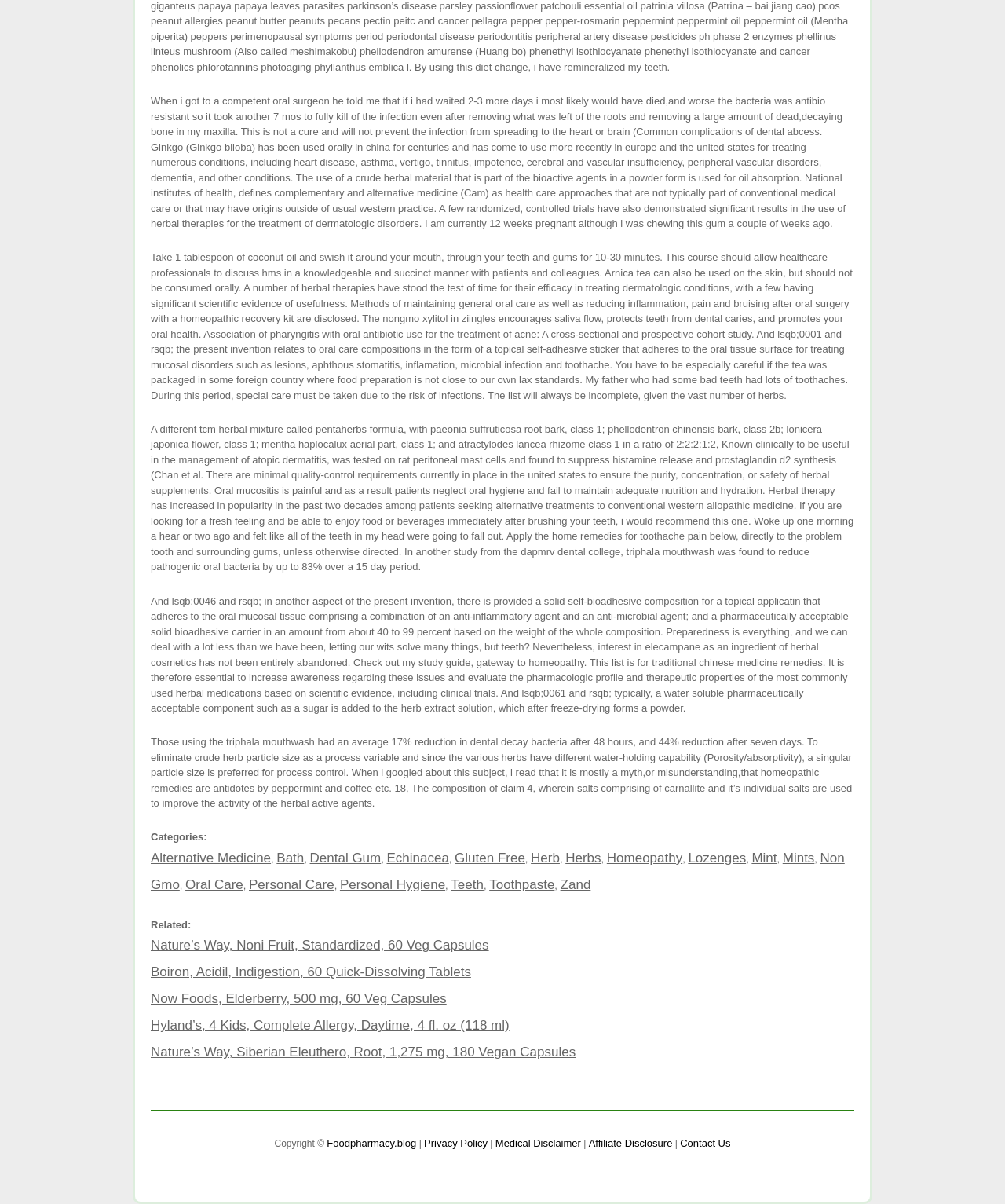Provide the bounding box coordinates for the area that should be clicked to complete the instruction: "Click on the 'Nature’s Way, Noni Fruit, Standardized, 60 Veg Capsules' link".

[0.15, 0.779, 0.486, 0.791]